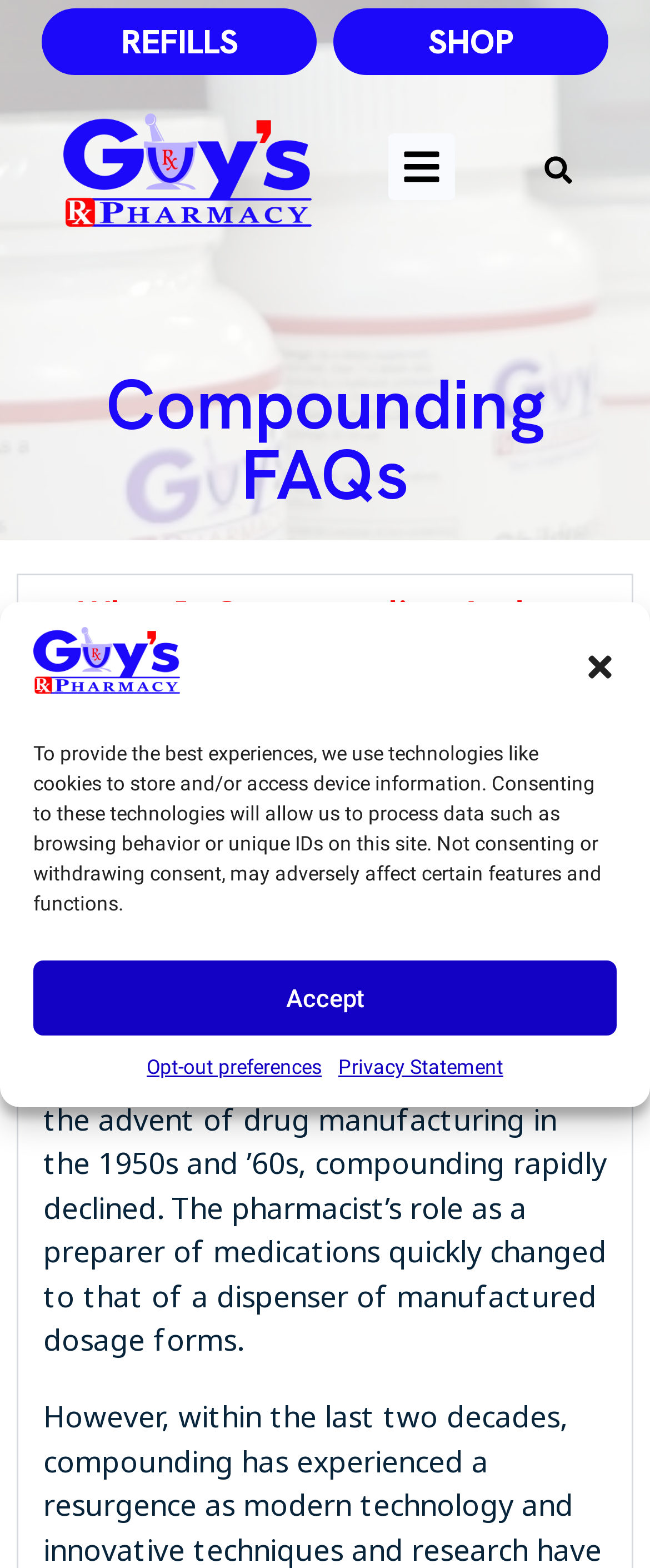Given the description Opt-out preferences, predict the bounding box coordinates of the UI element. Ensure the coordinates are in the format (top-left x, top-left y, bottom-right x, bottom-right y) and all values are between 0 and 1.

[0.226, 0.671, 0.495, 0.69]